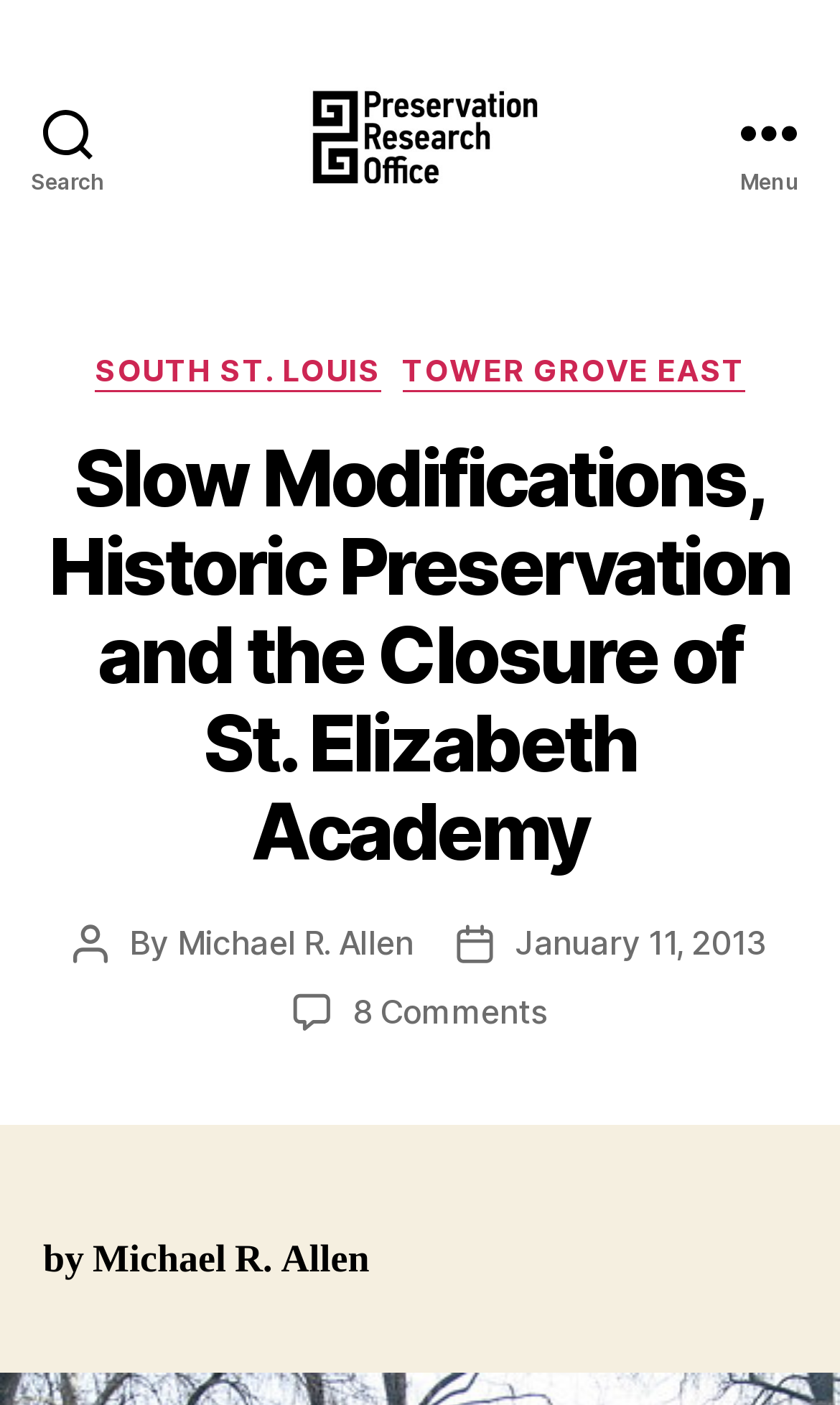Generate an in-depth caption that captures all aspects of the webpage.

The webpage is about the Preservation Research Office, with a focus on the topic of "Slow Modifications, Historic Preservation and the Closure of St. Elizabeth Academy". 

At the top left, there is a search button. Next to it, on the top center, is a link to the Preservation Research Office, accompanied by an image with the same name. On the top right, there is a menu button. 

When the menu button is expanded, a header section appears below it, taking up most of the page. This section contains several elements. On the top, there are two links to categories: "SOUTH ST. LOUIS" and "TOWER GROVE EAST". Below these links, there is a heading that summarizes the main topic of the page. 

Further down, there are several lines of text. The first line indicates the post author, followed by the author's name, "Michael R. Allen", which is a link. The next line shows the post date, "January 11, 2013", which is also a link. Below these lines, there is a link to the comments section, indicating that there are 8 comments on the topic. 

At the very bottom of the page, there is a line of text that repeats the author's name, "by Michael R. Allen".